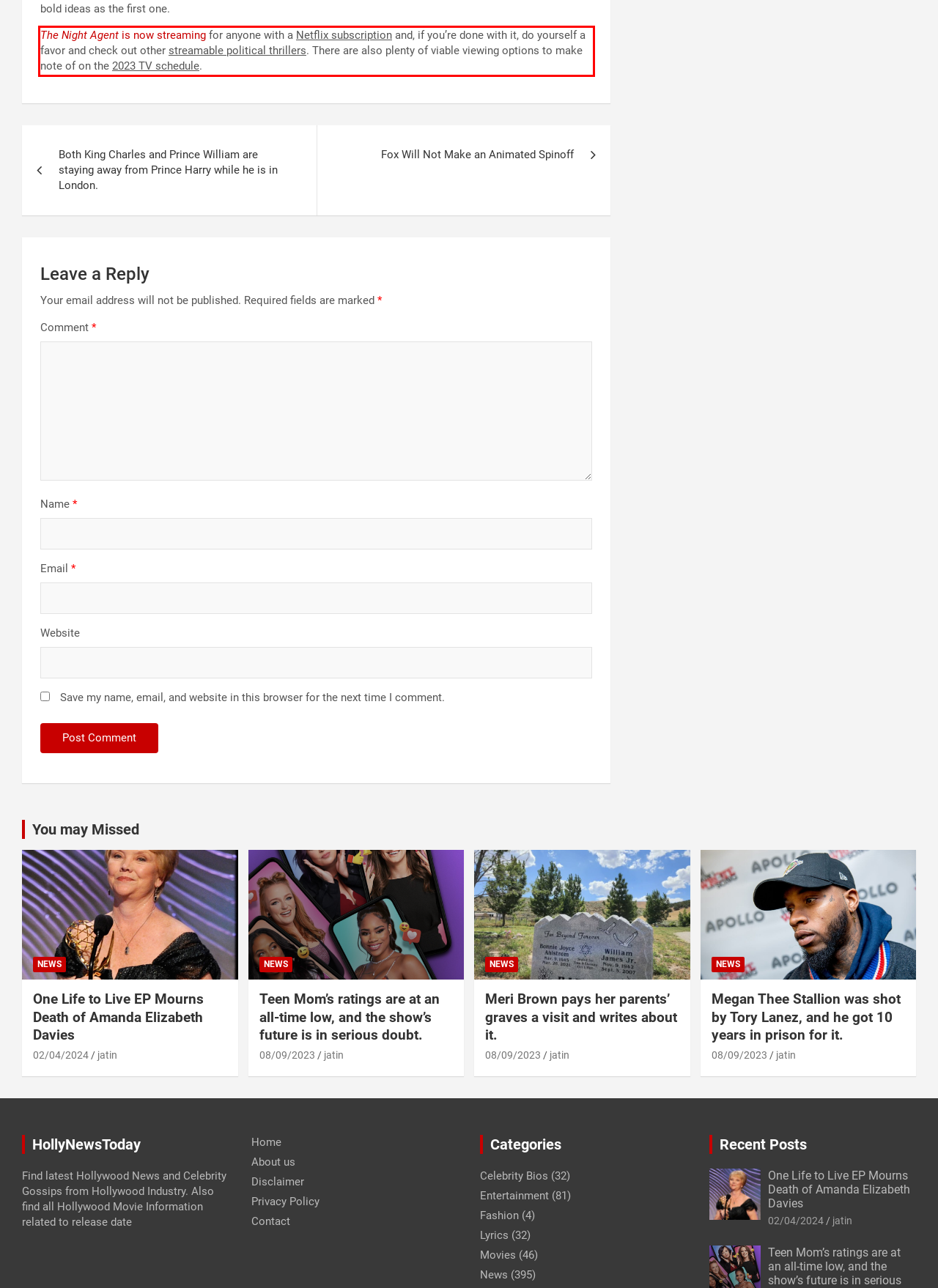You are presented with a screenshot containing a red rectangle. Extract the text found inside this red bounding box.

The Night Agent is now streaming (opens in new tab) for anyone with a Netflix subscription and, if you’re done with it, do yourself a favor and check out other streamable political thrillers. There are also plenty of viable viewing options to make note of on the 2023 TV schedule.